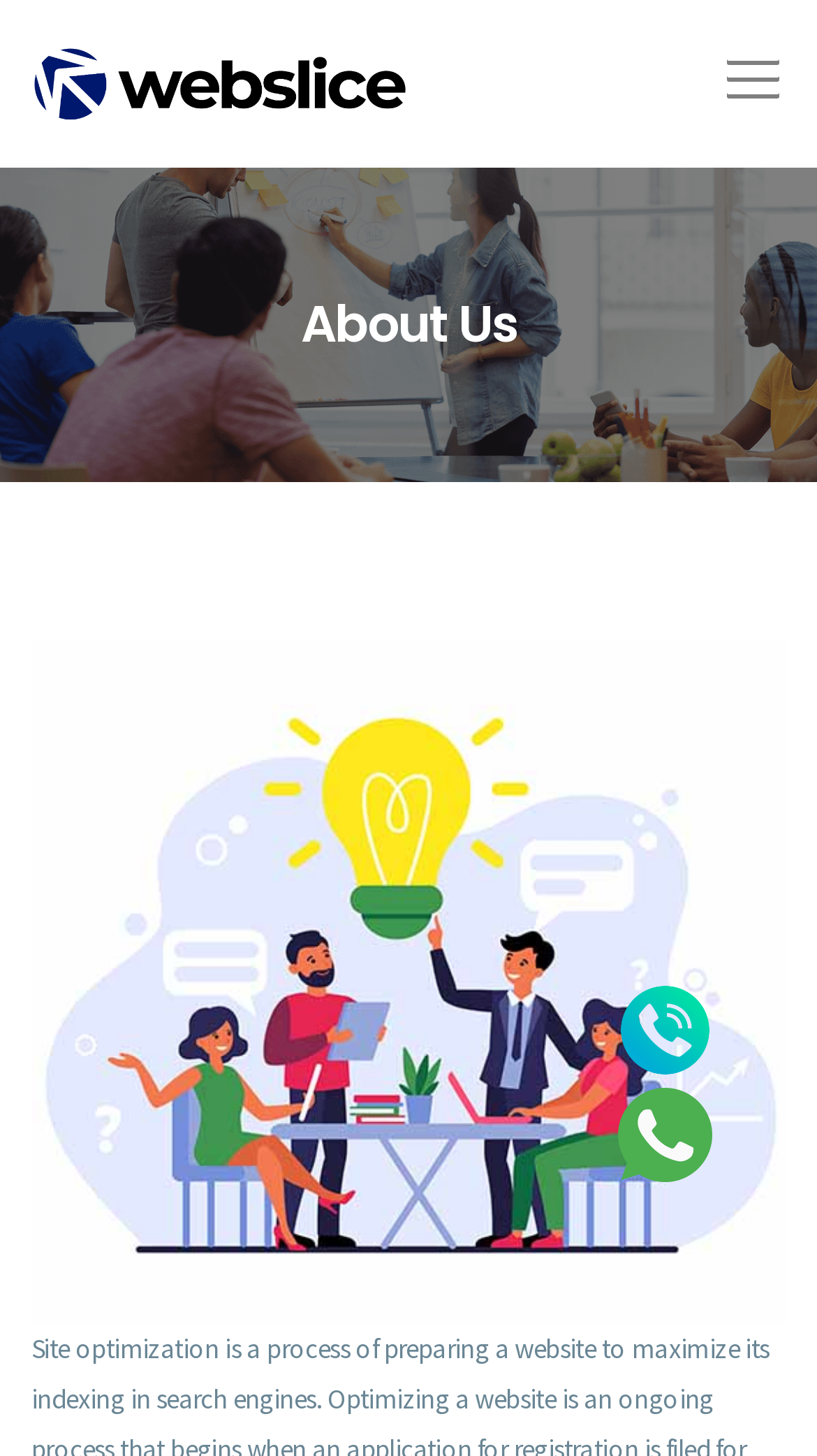Identify the bounding box of the UI element that matches this description: "alt="webslice"".

[0.038, 0.0, 0.5, 0.115]